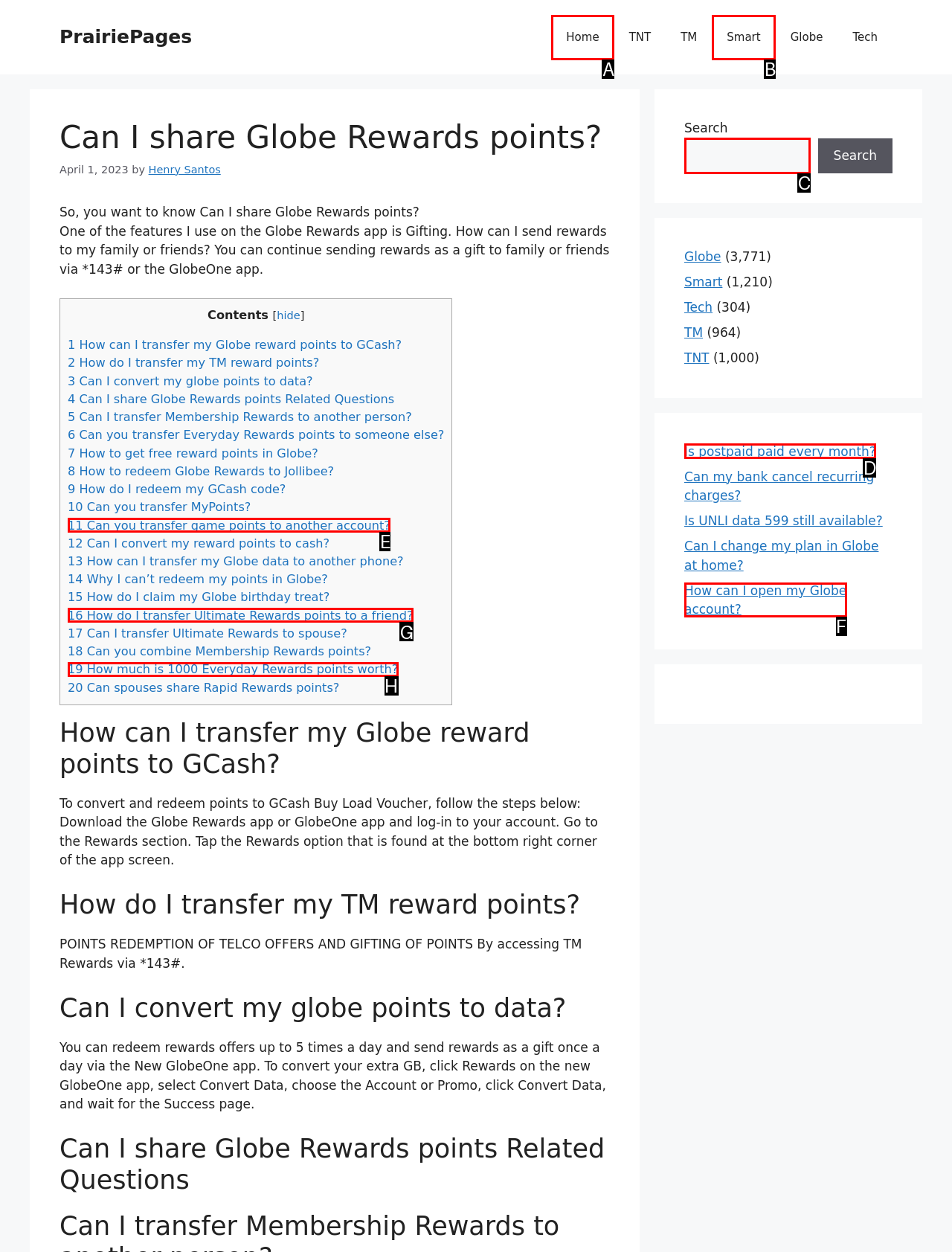Using the description: Trees & Shrubs
Identify the letter of the corresponding UI element from the choices available.

None